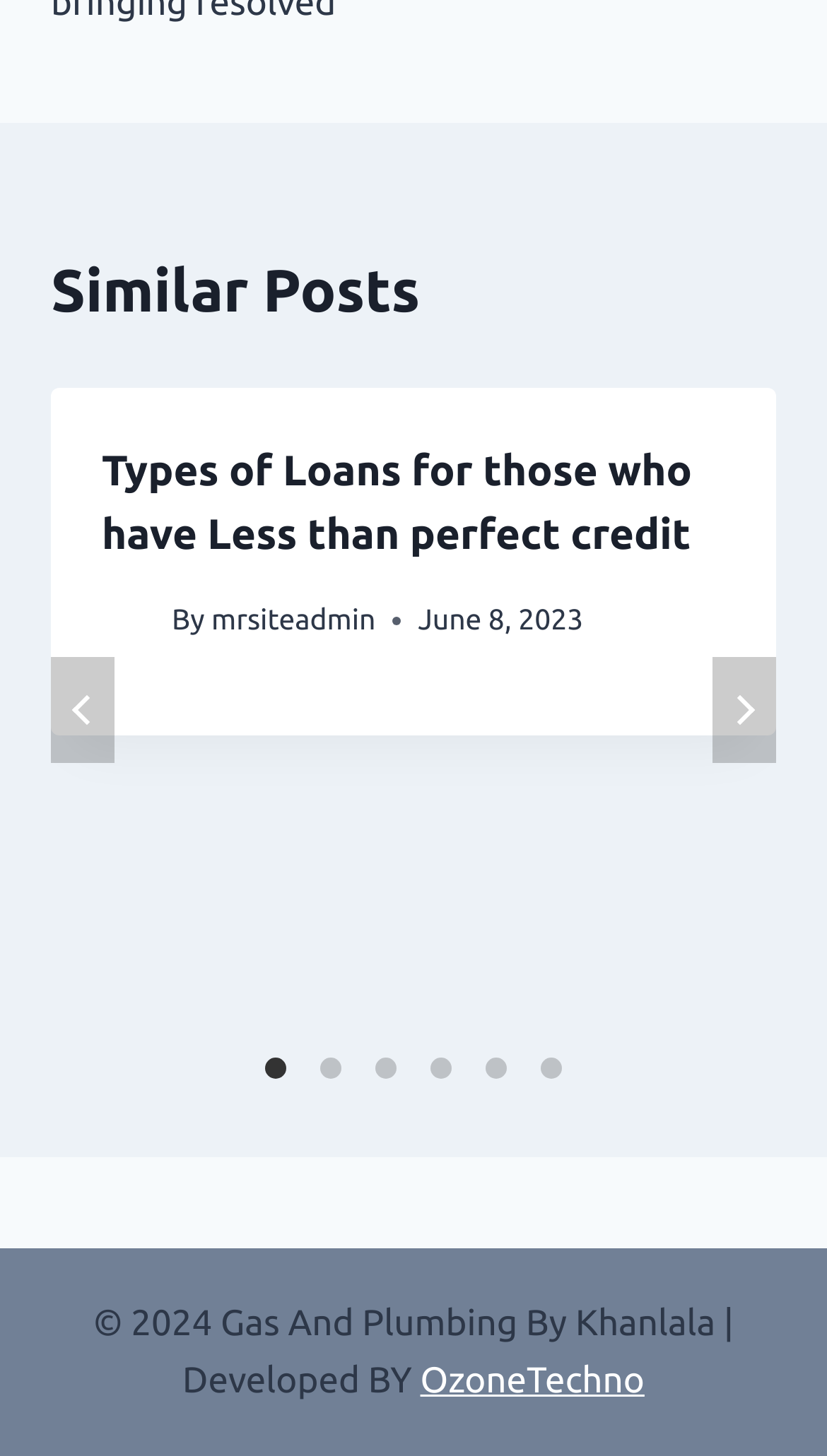Please find the bounding box coordinates of the clickable region needed to complete the following instruction: "visit OzoneTechno website". The bounding box coordinates must consist of four float numbers between 0 and 1, i.e., [left, top, right, bottom].

[0.508, 0.934, 0.779, 0.962]